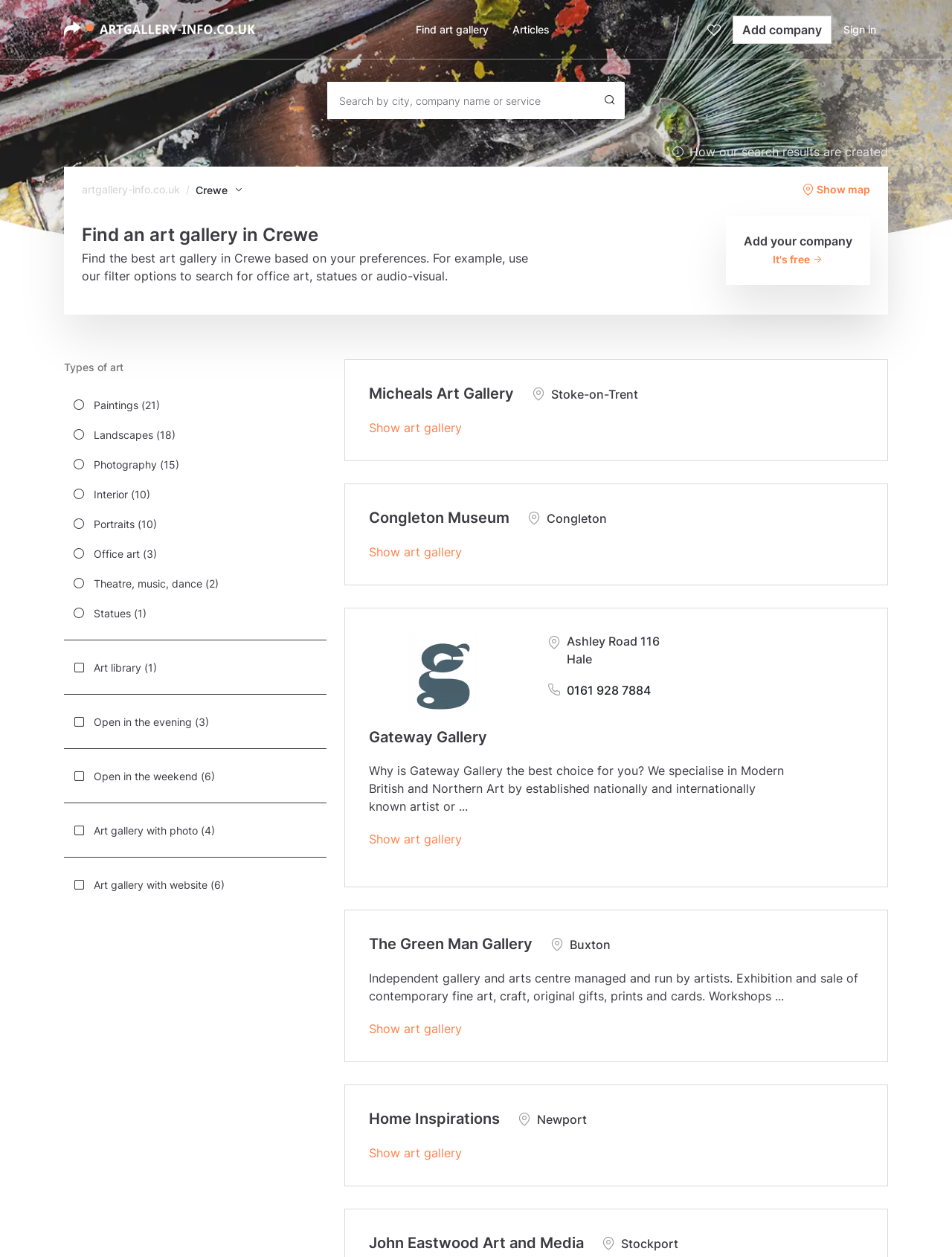Find the bounding box coordinates of the clickable area that will achieve the following instruction: "Show map".

[0.842, 0.145, 0.914, 0.157]